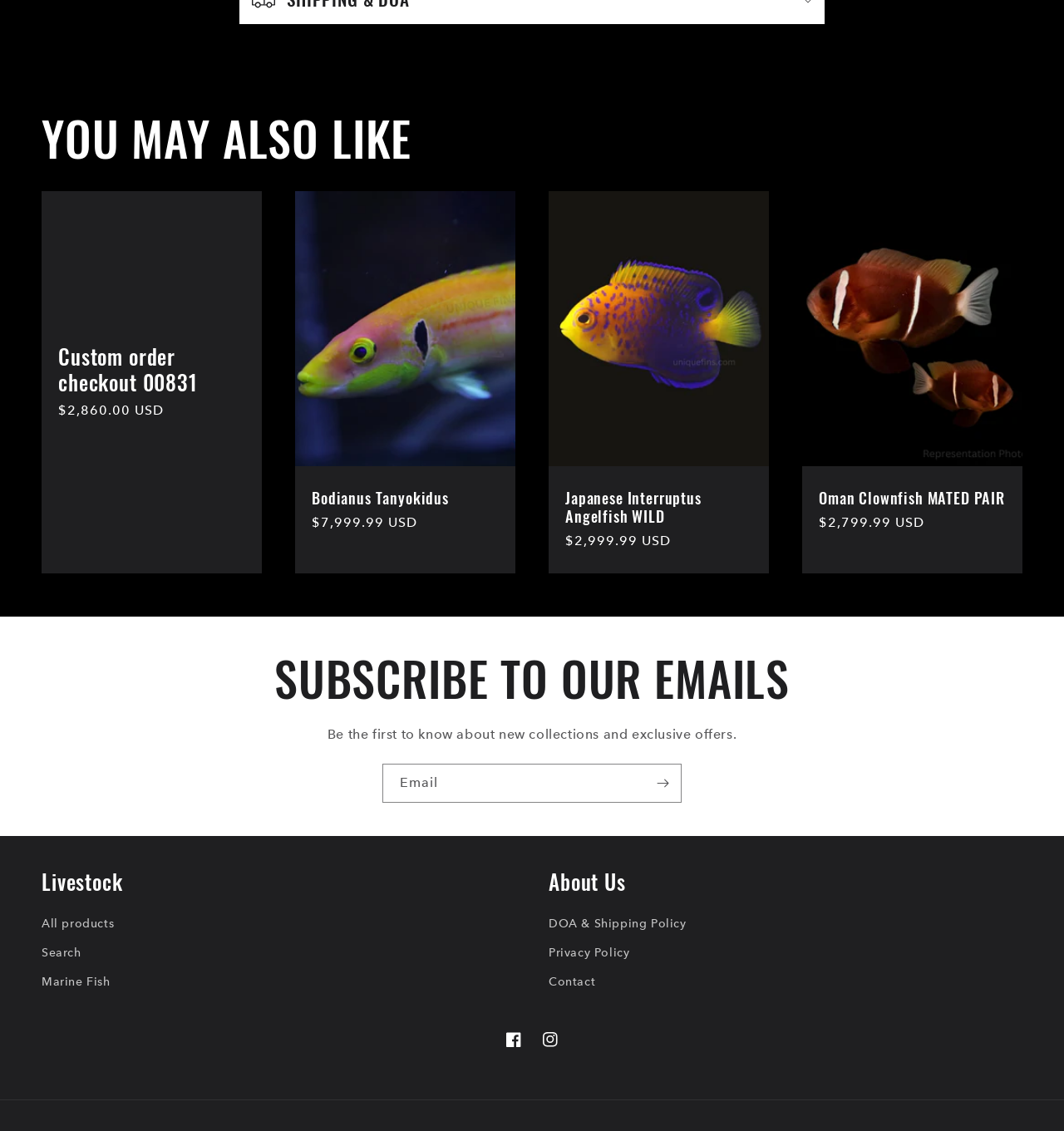Identify the bounding box for the given UI element using the description provided. Coordinates should be in the format (top-left x, top-left y, bottom-right x, bottom-right y) and must be between 0 and 1. Here is the description: All products

[0.039, 0.807, 0.107, 0.829]